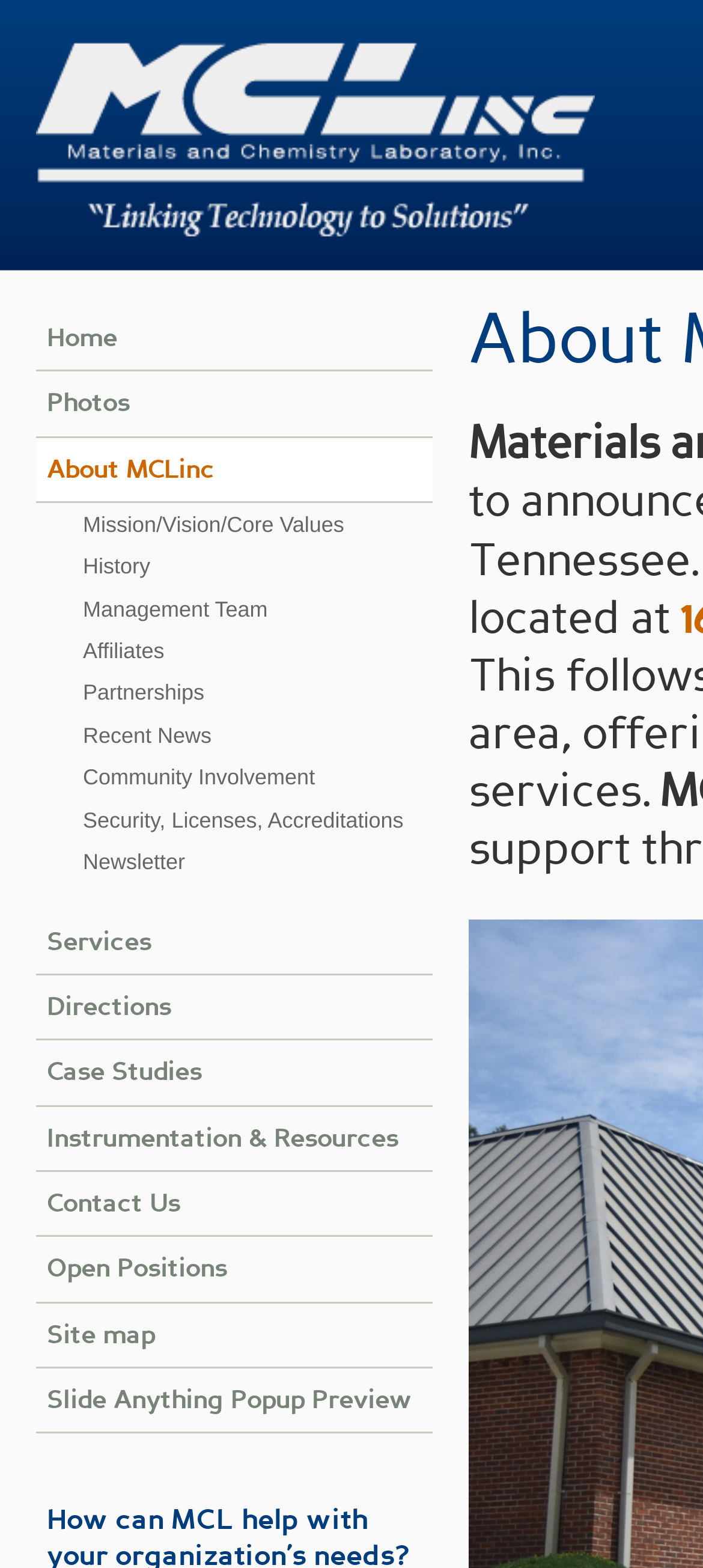What is the last link in the navigation menu?
Look at the screenshot and respond with one word or a short phrase.

Slide Anything Popup Preview